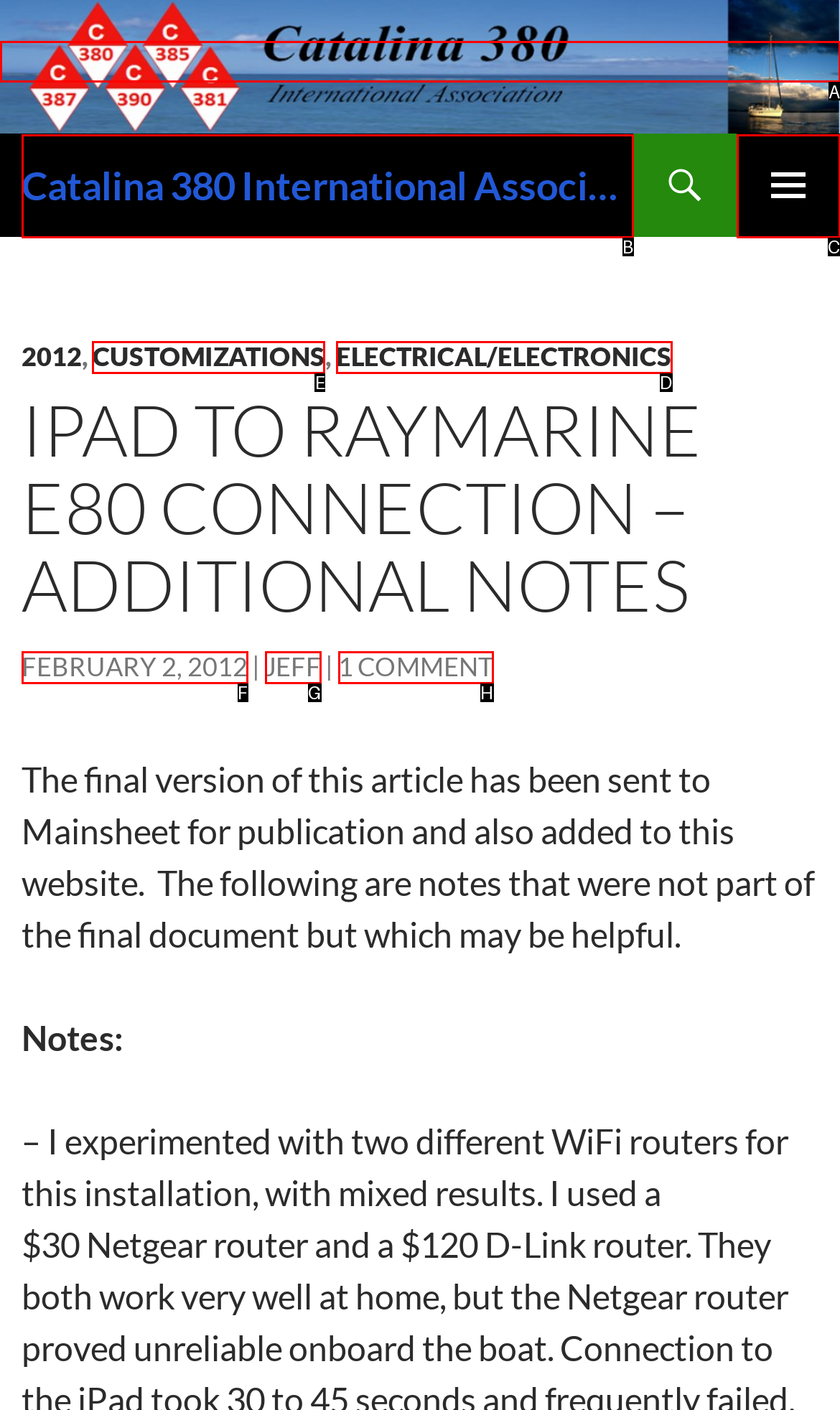Point out the letter of the HTML element you should click on to execute the task: view CUSTOMIZATIONS page
Reply with the letter from the given options.

E